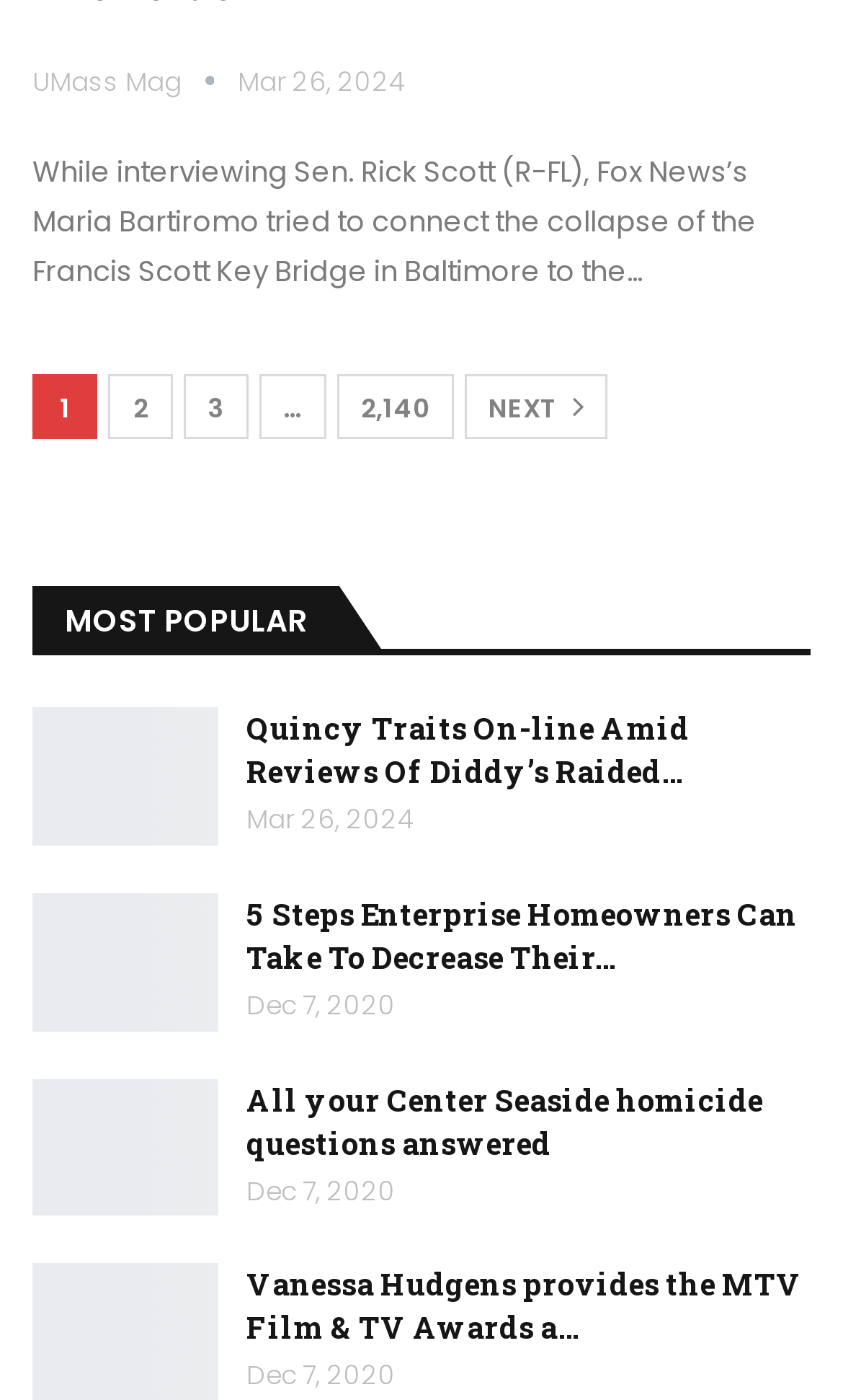Analyze the image and answer the question with as much detail as possible: 
How many pages of news articles are there?

I found the number of pages by looking at the link element with the text '2,140', which indicates the total number of pages.